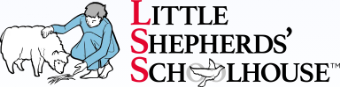Answer the question below using just one word or a short phrase: 
What is the theme of the logo?

Gentle, pastoral